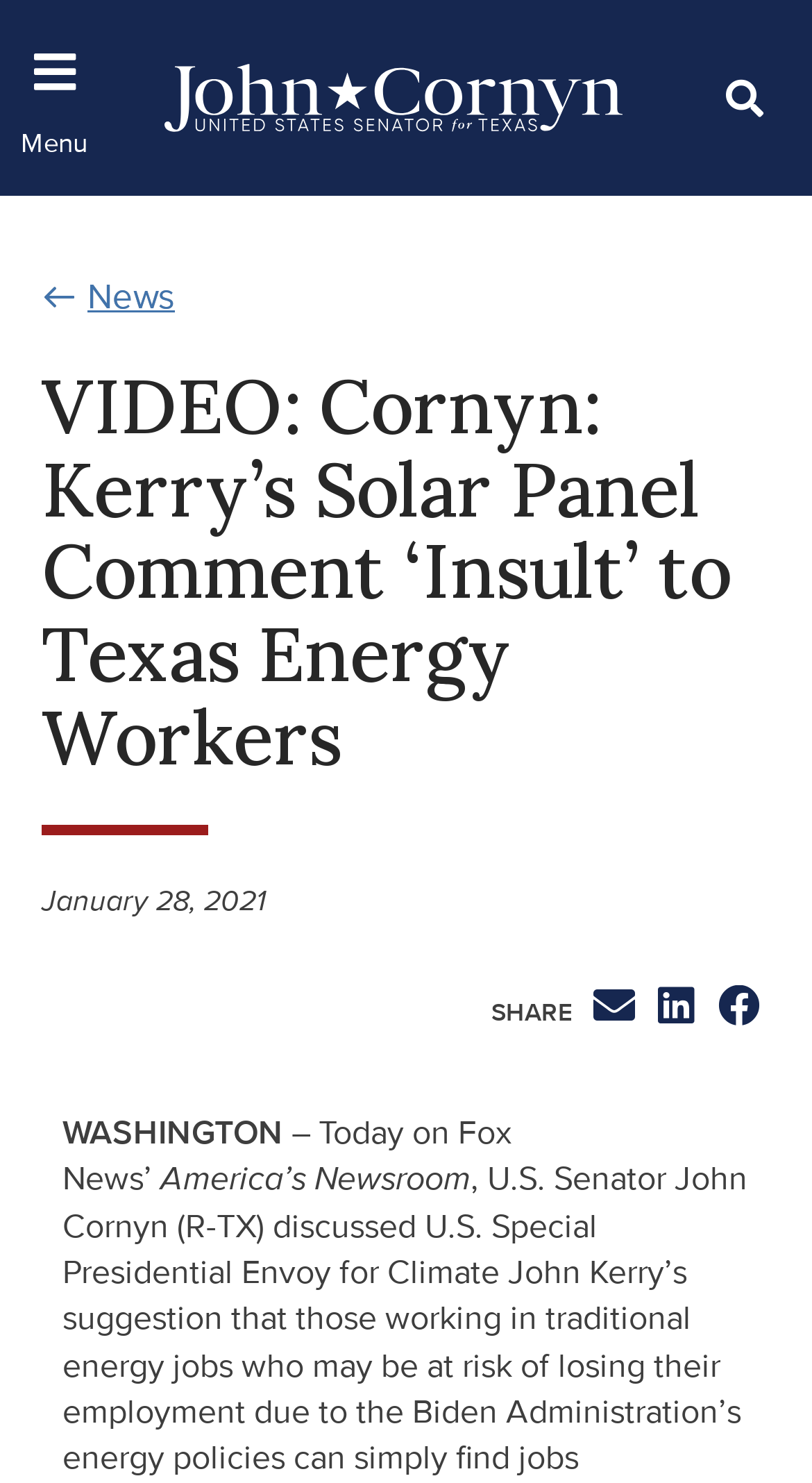Please extract the title of the webpage.

VIDEO: Cornyn: Kerry’s Solar Panel Comment ‘Insult’ to Texas Energy Workers